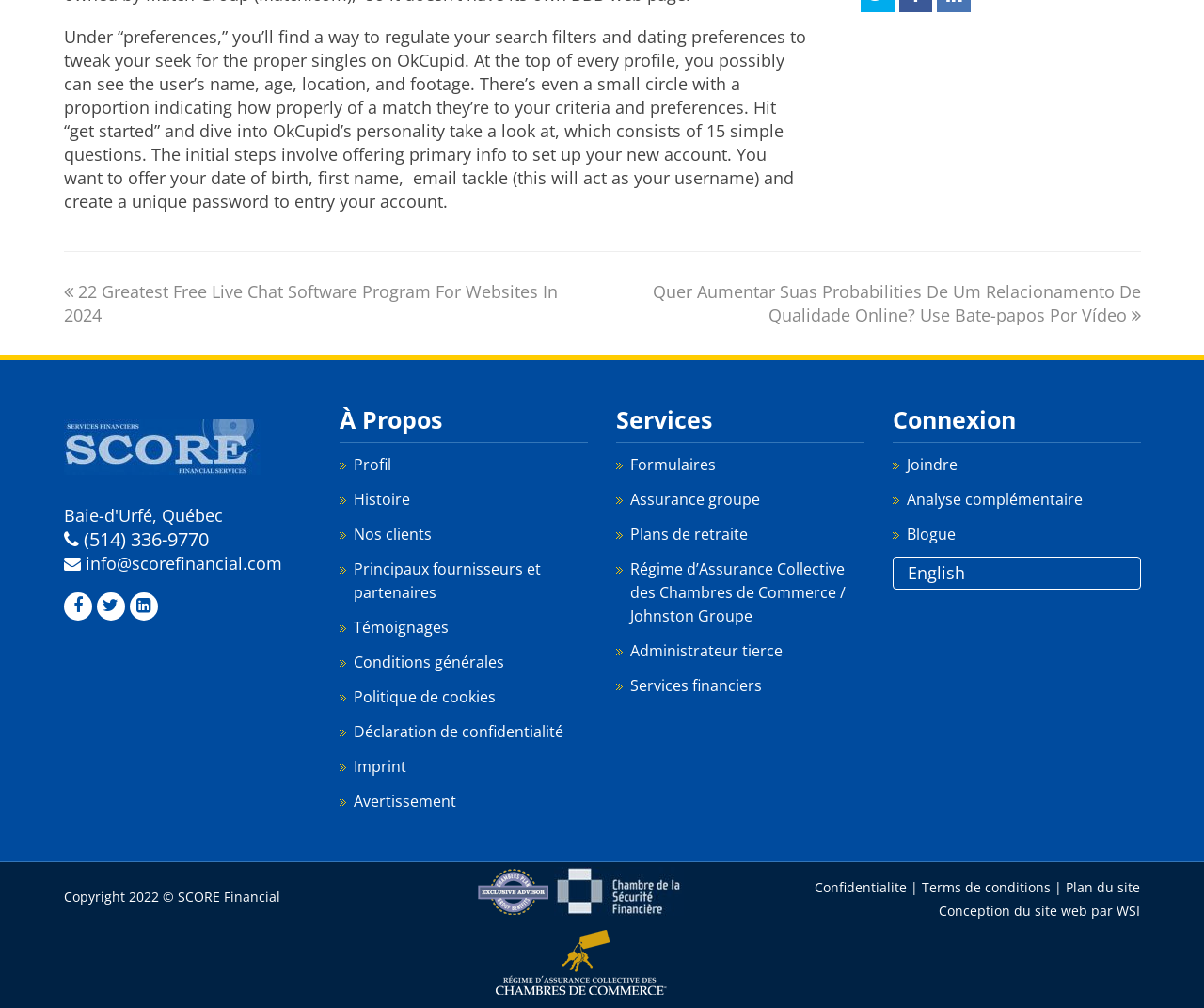Please find and report the bounding box coordinates of the element to click in order to perform the following action: "Get started with OkCupid". The coordinates should be expressed as four float numbers between 0 and 1, in the format [left, top, right, bottom].

[0.053, 0.278, 0.463, 0.324]